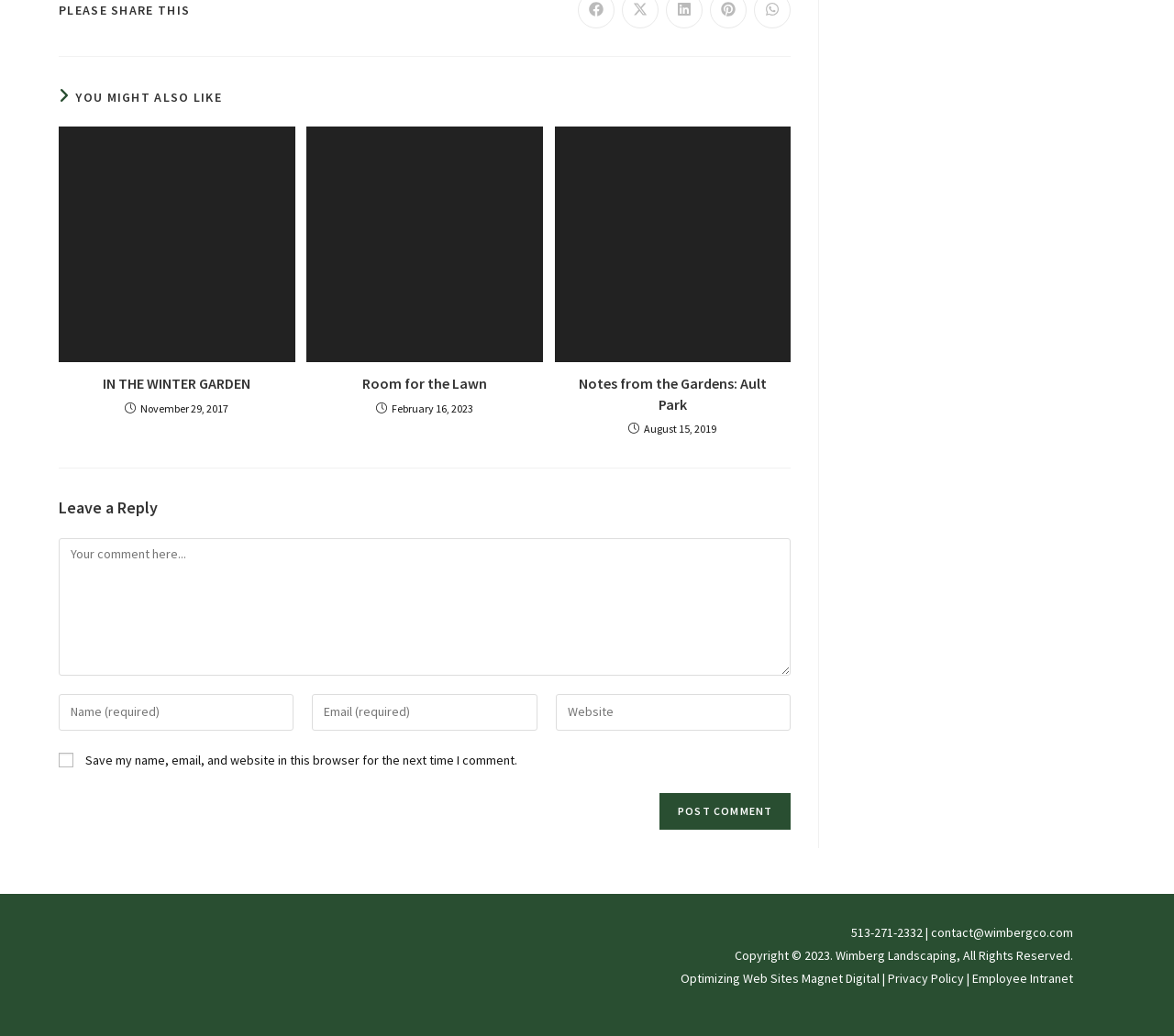Please answer the following question using a single word or phrase: 
What is the date of the article 'IN THE WINTER GARDEN'?

November 29, 2017